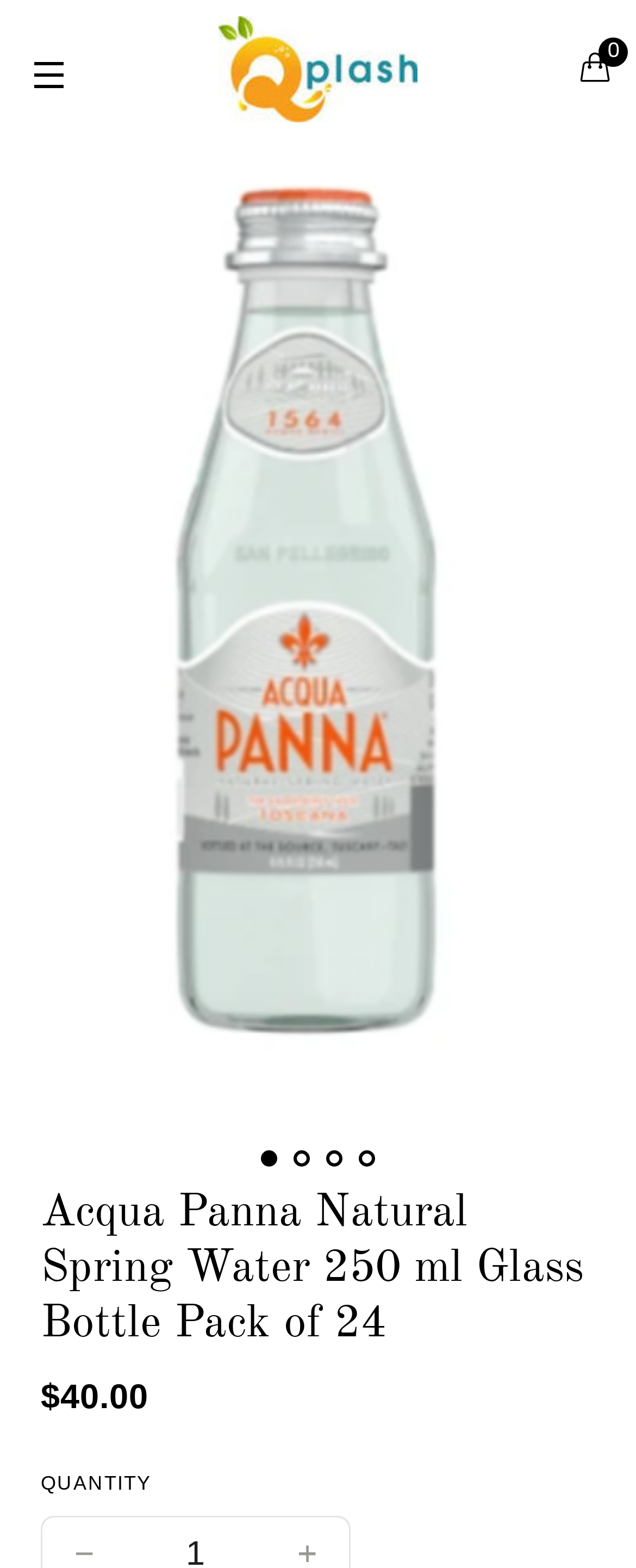Please examine the image and provide a detailed answer to the question: What is the navigation button for?

The button element with the text 'Site navigation' is likely used for navigating the website, as it is located at the top of the webpage and has an expanded attribute set to False, indicating that it controls a navigation drawer.